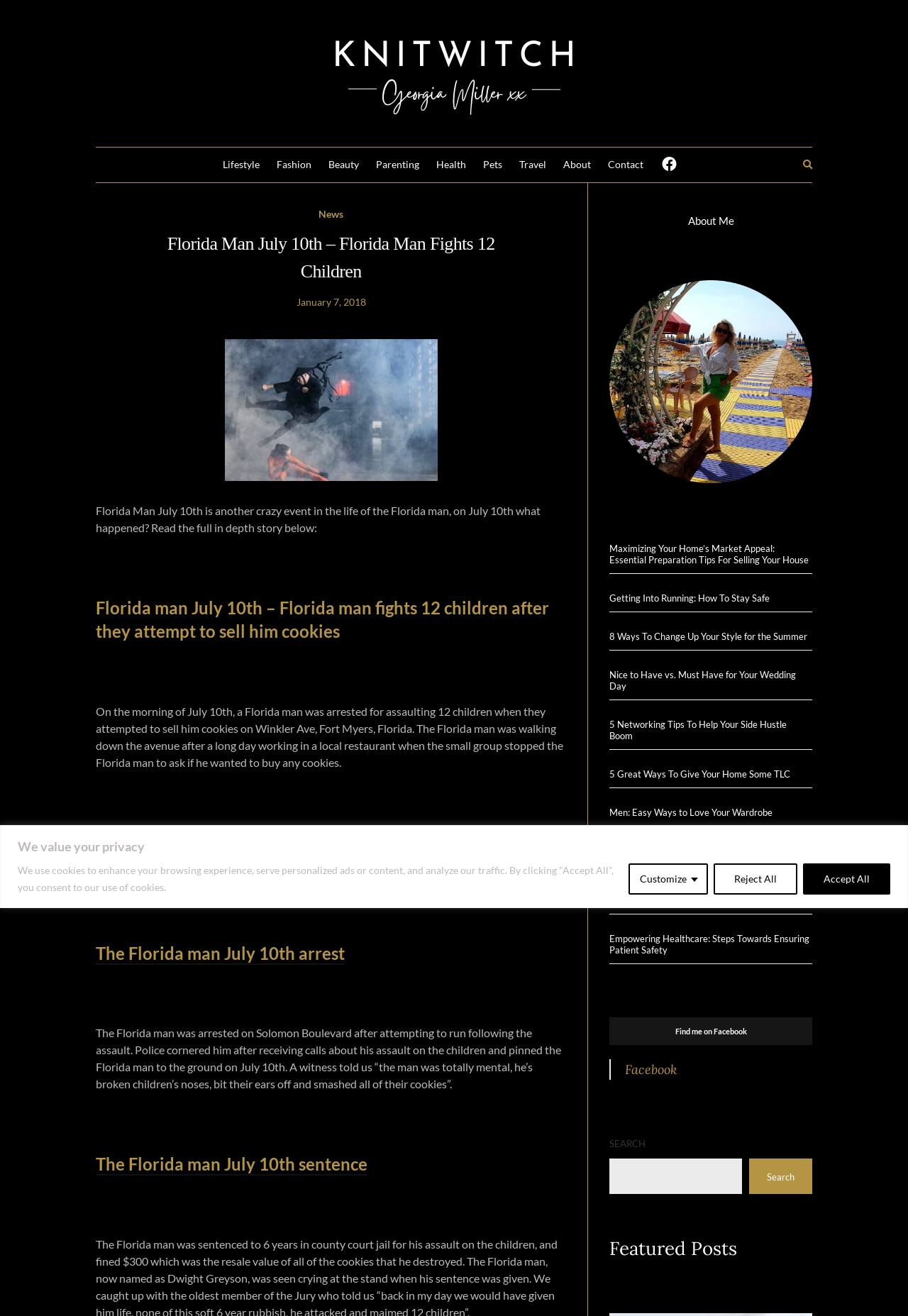Provide a one-word or brief phrase answer to the question:
What happened to the Florida man after the assault?

He was arrested